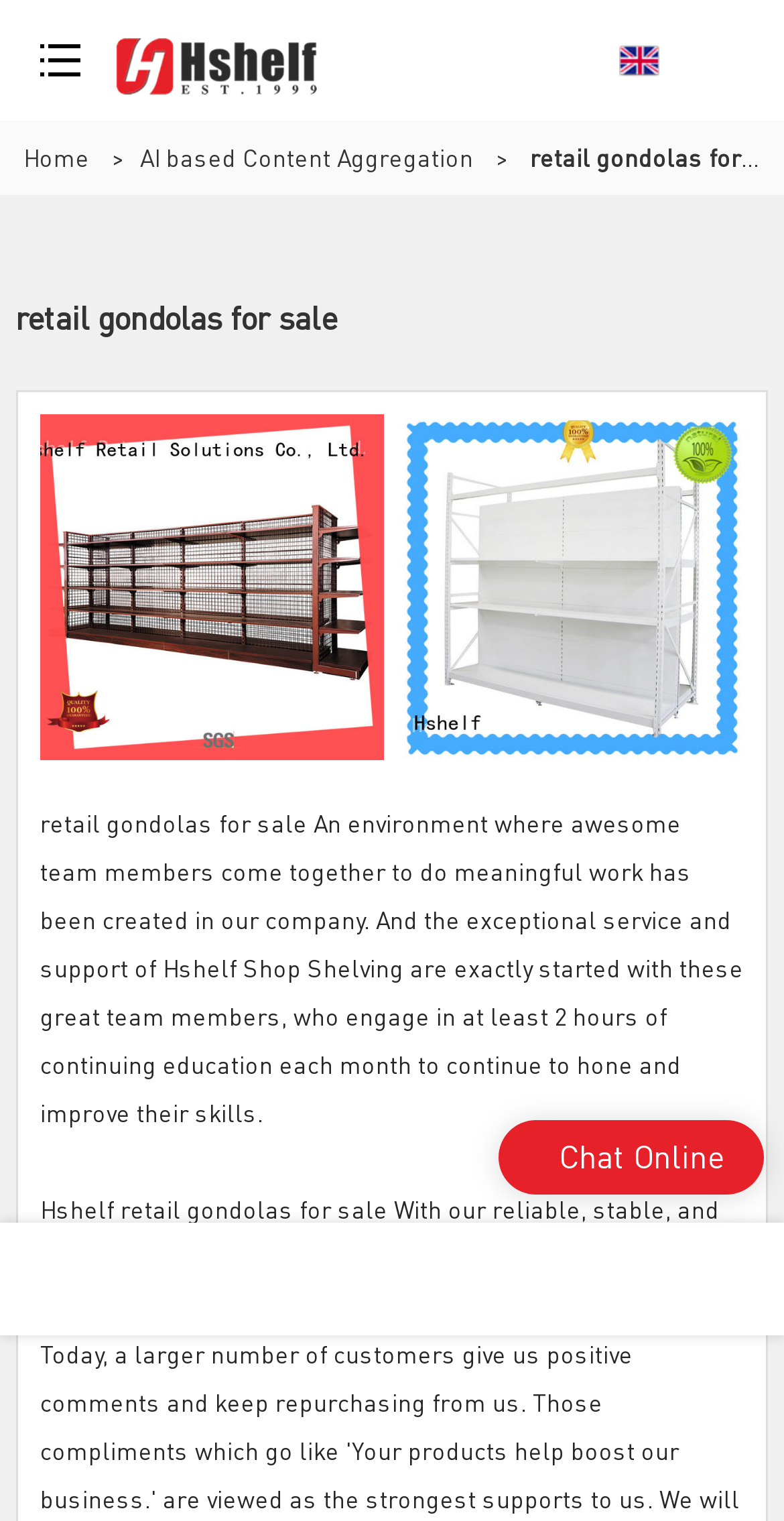Give an in-depth explanation of the webpage layout and content.

The webpage is about retail gondolas for sale from Hshelf Shop Shelving. At the top left corner, there is a button and a logo link with an image, which is the logo of Hshelf Shop Shelving. To the right of the logo, there are three links: "Home", "AI based Content Aggregation", and another link separated by ">\xa0" static texts.

Below the top navigation bar, there is a large heading that reads "retail gondolas for sale" spanning almost the entire width of the page. Underneath the heading, there are two links with the same text "retail gondolas for sale", each accompanied by an image. These links are positioned side by side, taking up most of the page width.

Below these links, there is a paragraph of text that describes the company culture and the exceptional service and support provided by Hshelf Shop Shelving. The text mentions that the company's team members engage in continuing education to improve their skills.

At the bottom right corner of the page, there is a static text "Chat Online". Above it, there are three links arranged horizontally, but their text content is not specified.